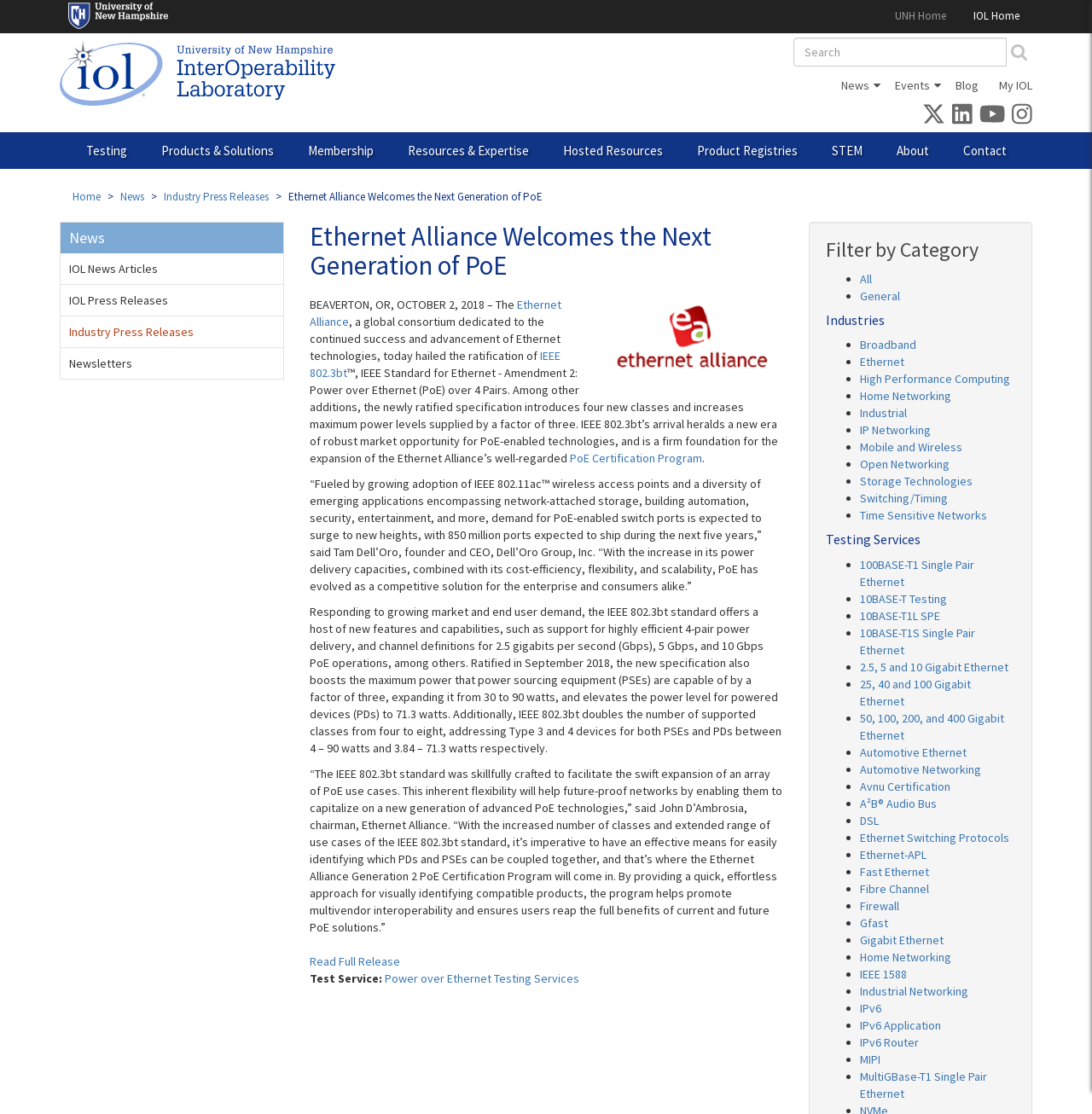Can you find the bounding box coordinates of the area I should click to execute the following instruction: "Read full release"?

[0.283, 0.856, 0.366, 0.87]